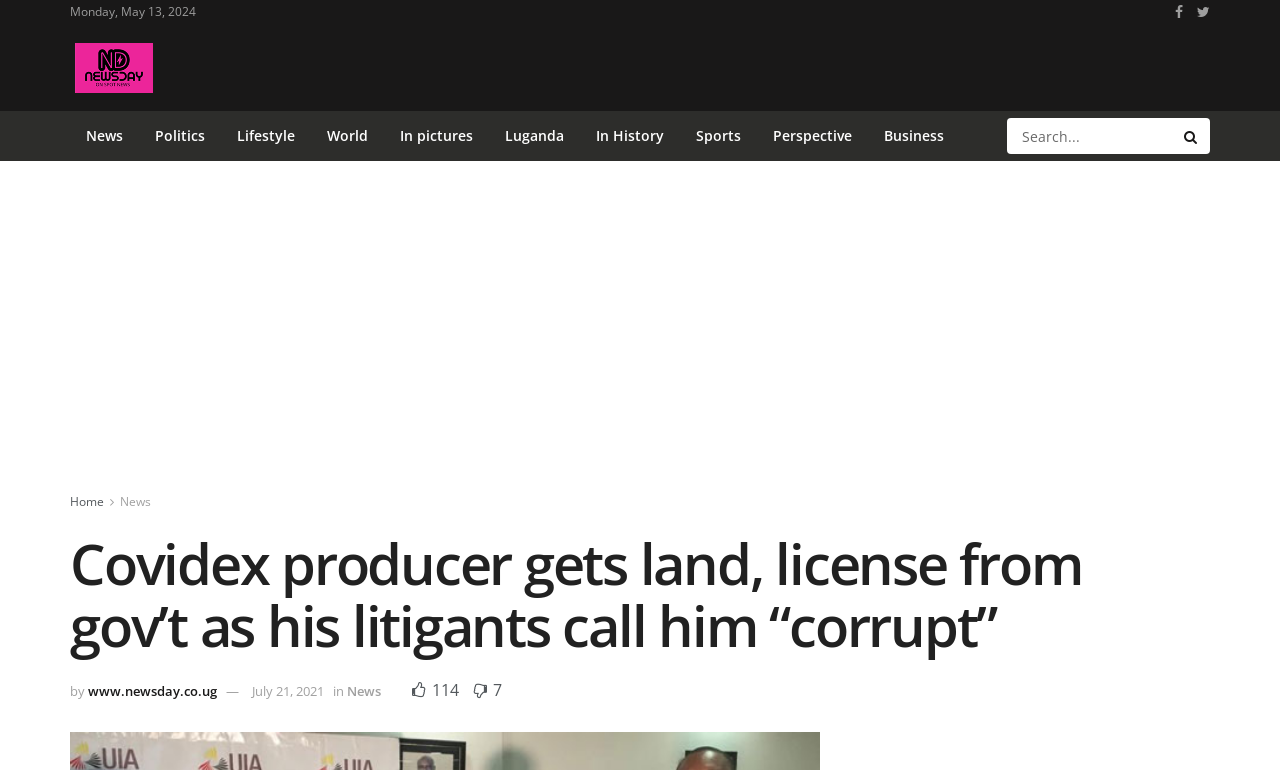What is the author of the article?
Respond to the question with a well-detailed and thorough answer.

I looked at the article and did not find any information about the author, so I concluded that the author is not specified.